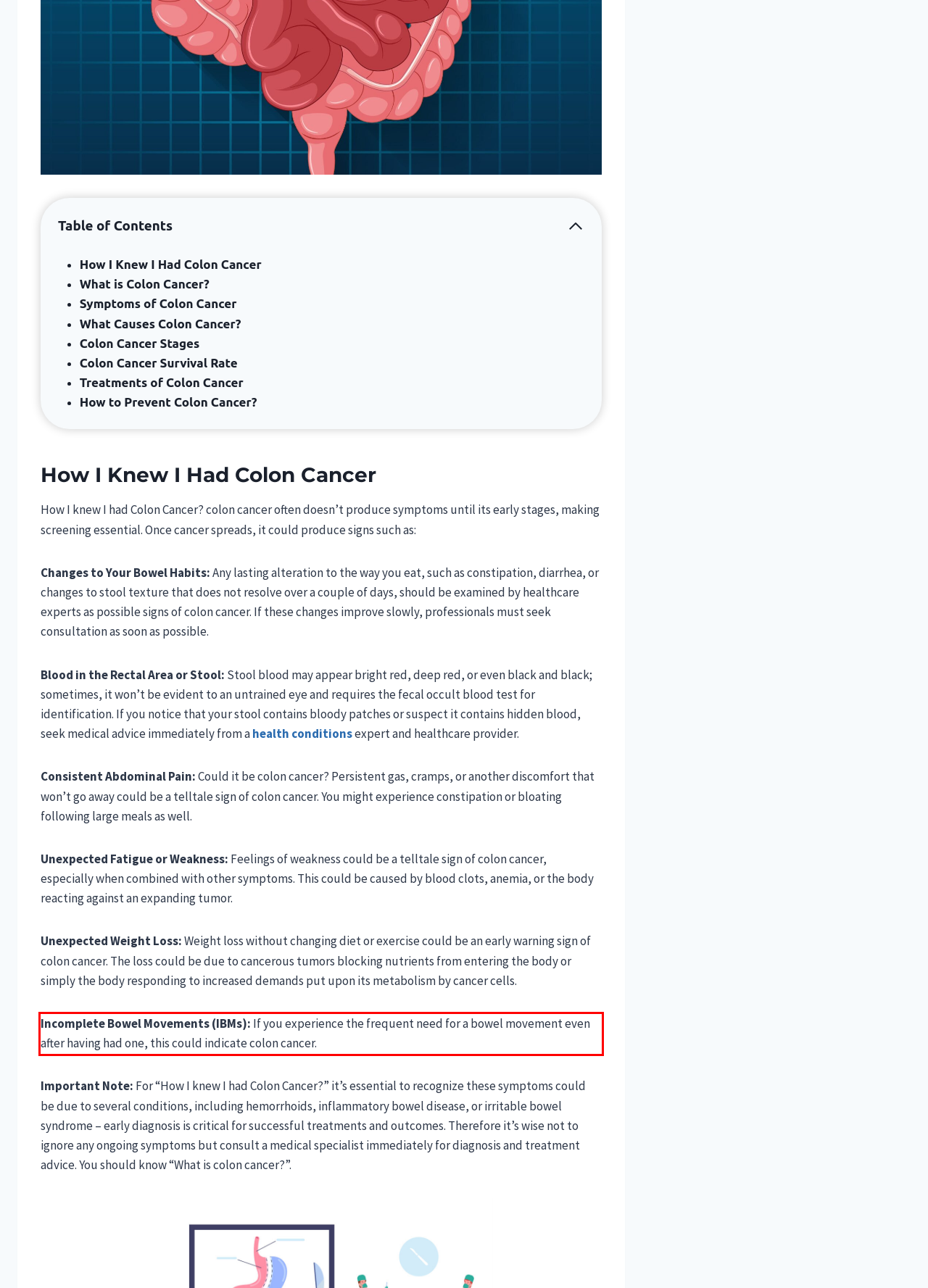Please take the screenshot of the webpage, find the red bounding box, and generate the text content that is within this red bounding box.

Incomplete Bowel Movements (IBMs): If you experience the frequent need for a bowel movement even after having had one, this could indicate colon cancer.